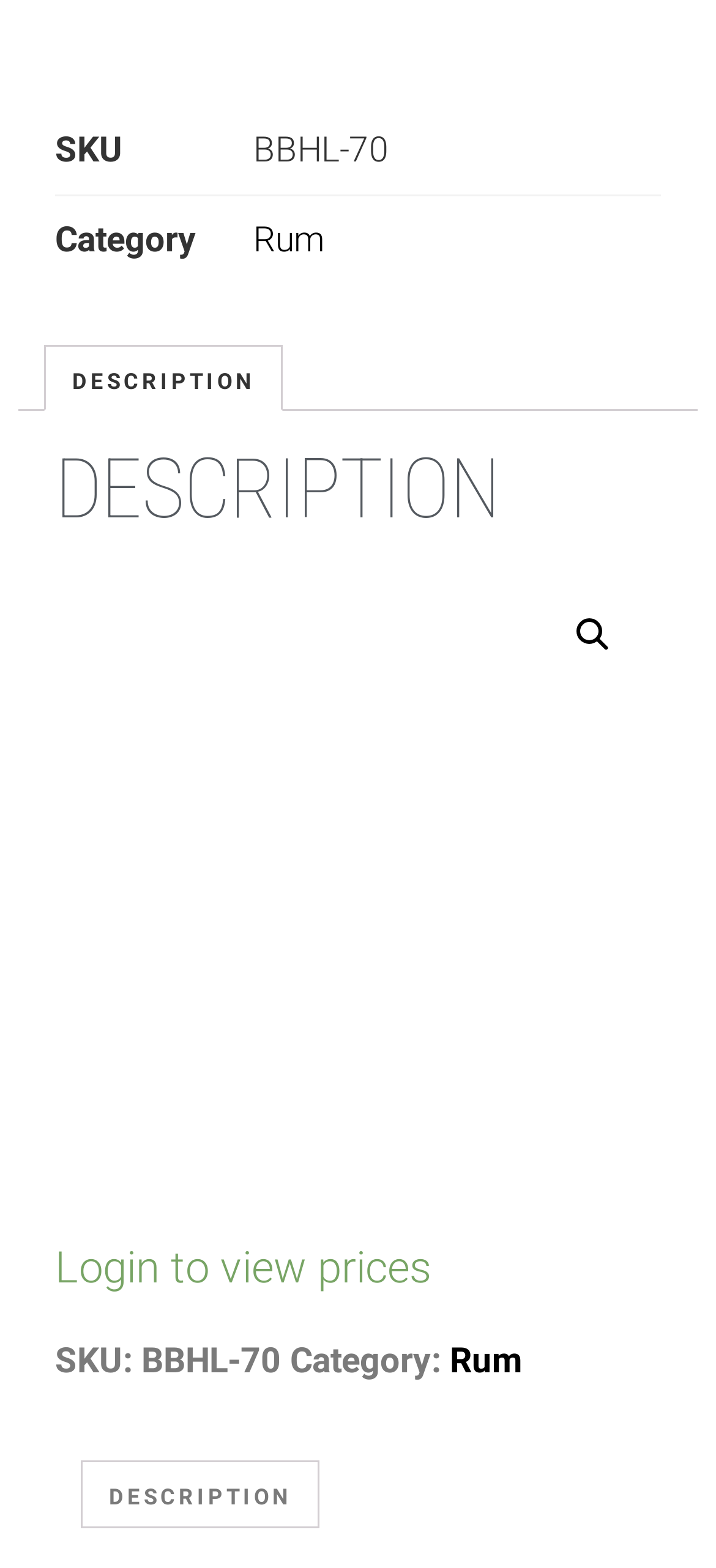Please determine the bounding box coordinates for the element with the description: "Description".

[0.064, 0.225, 0.392, 0.261]